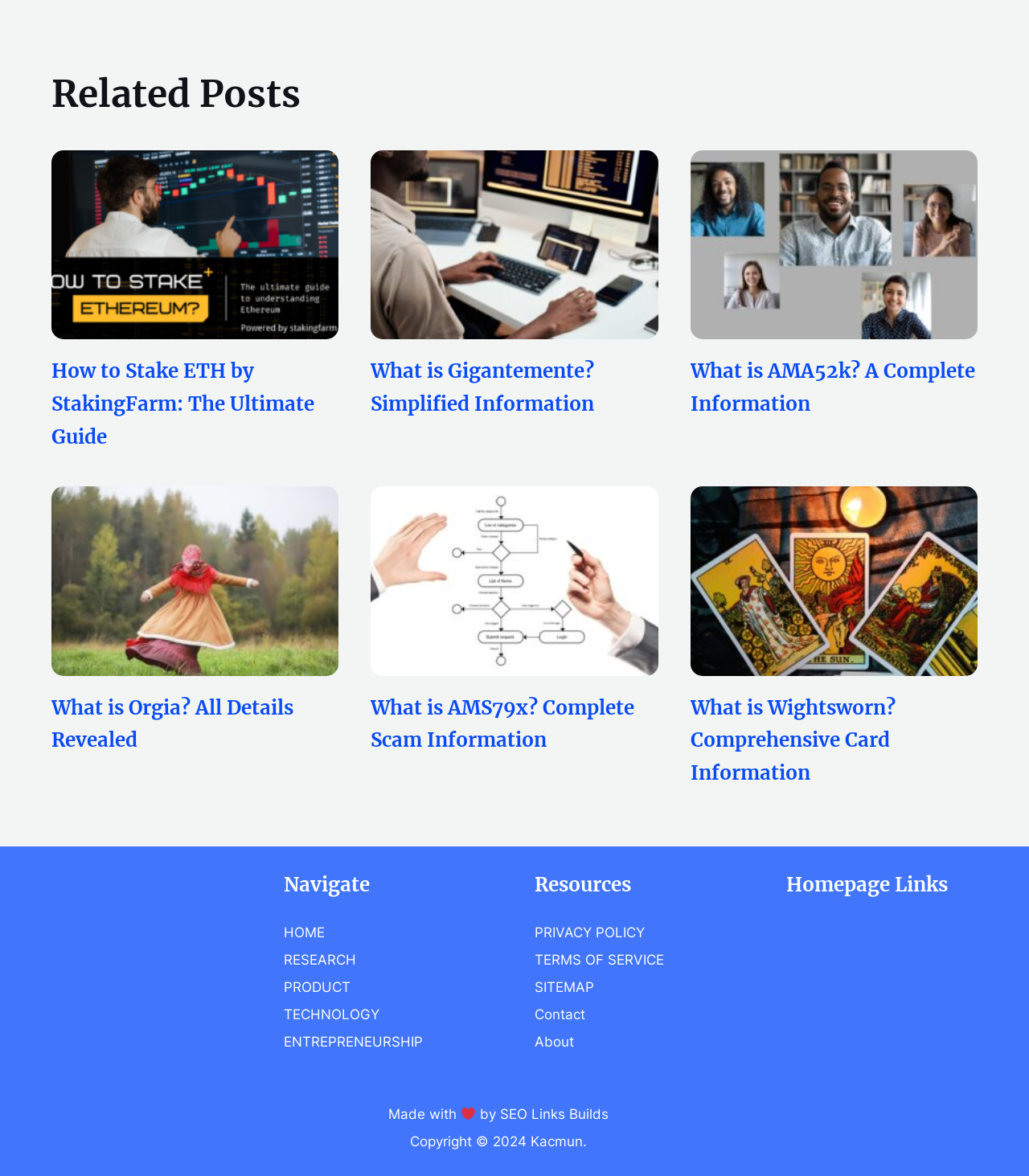Refer to the image and provide an in-depth answer to the question:
What is the main topic of the webpage?

The main topic of the webpage is 'Related Posts' because the heading 'Related Posts' is at the top of the webpage, indicating that the webpage is about related posts.